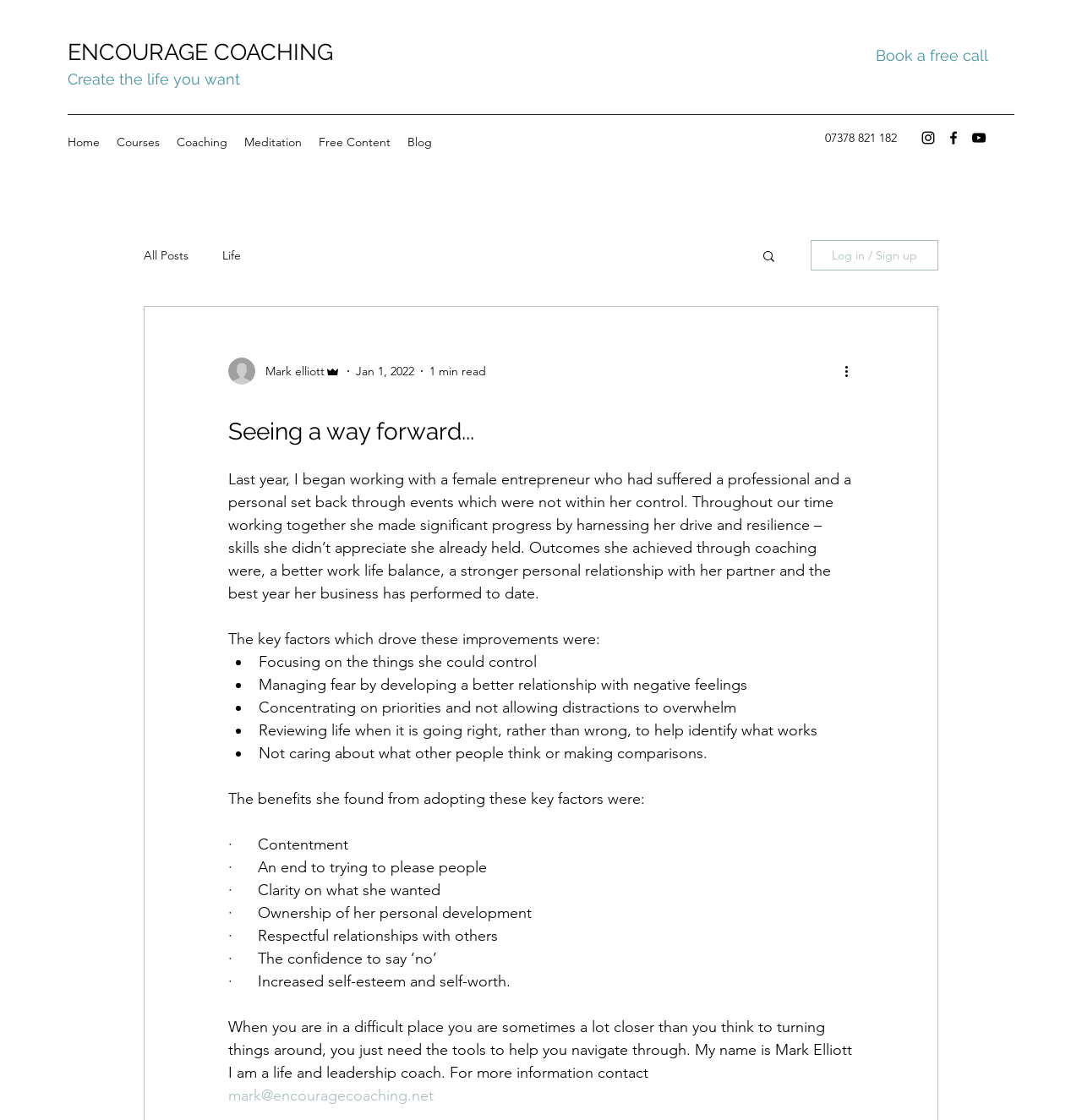Find the bounding box coordinates for the UI element that matches this description: "aria-label="More actions"".

[0.778, 0.323, 0.797, 0.341]